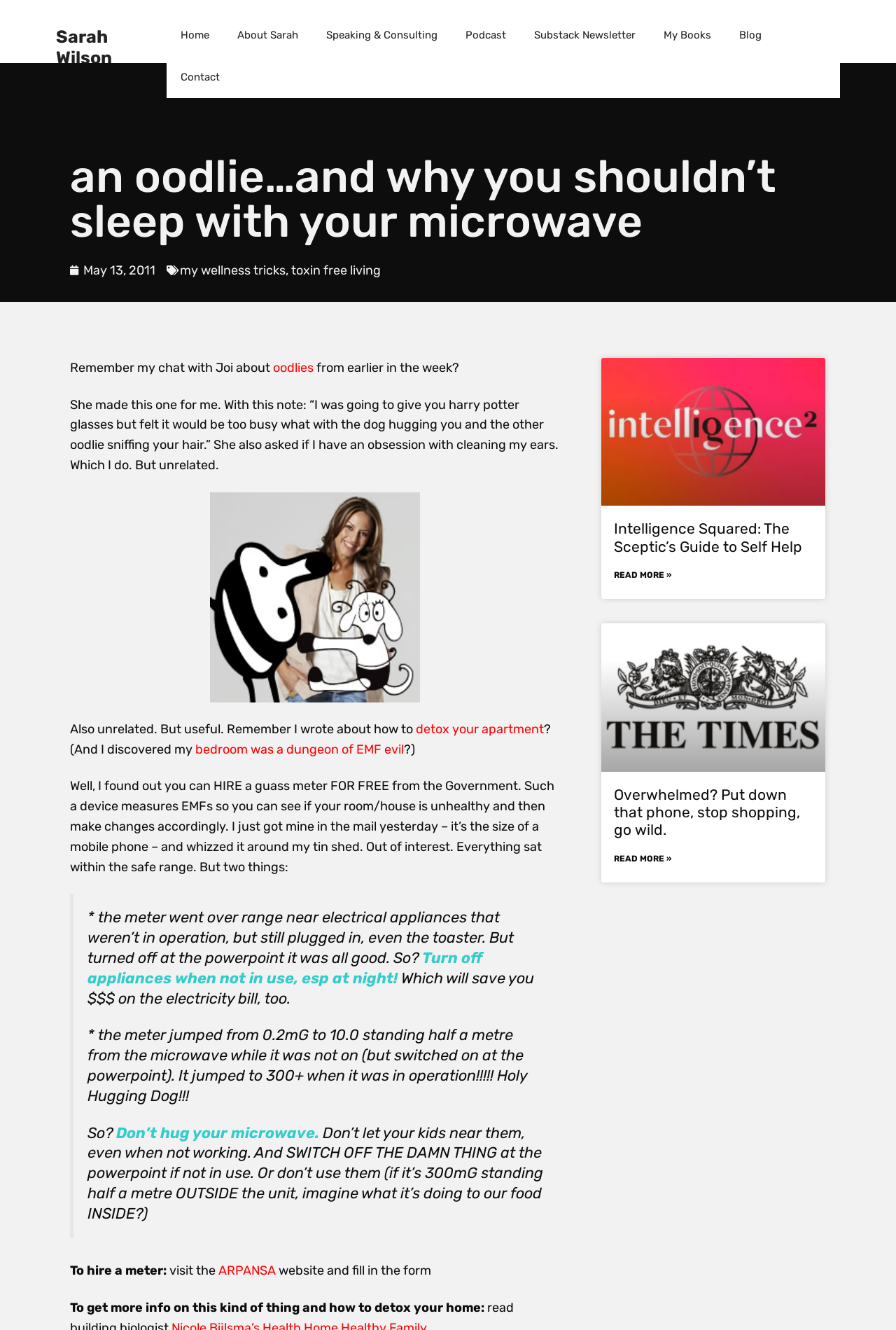Based on the provided description, "About Sarah", find the bounding box of the corresponding UI element in the screenshot.

[0.249, 0.011, 0.349, 0.042]